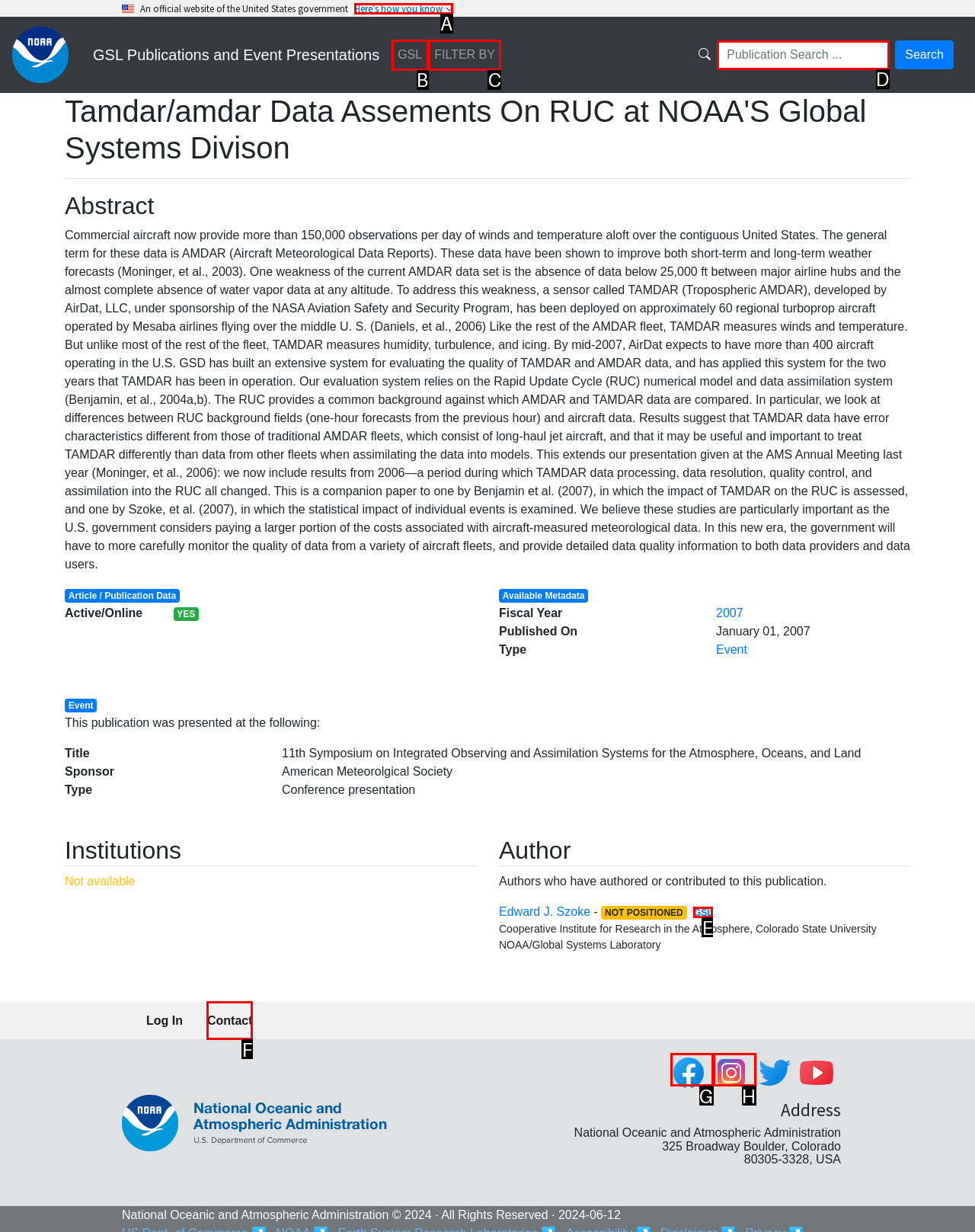Identify the letter of the UI element you need to select to accomplish the task: Contact us.
Respond with the option's letter from the given choices directly.

F